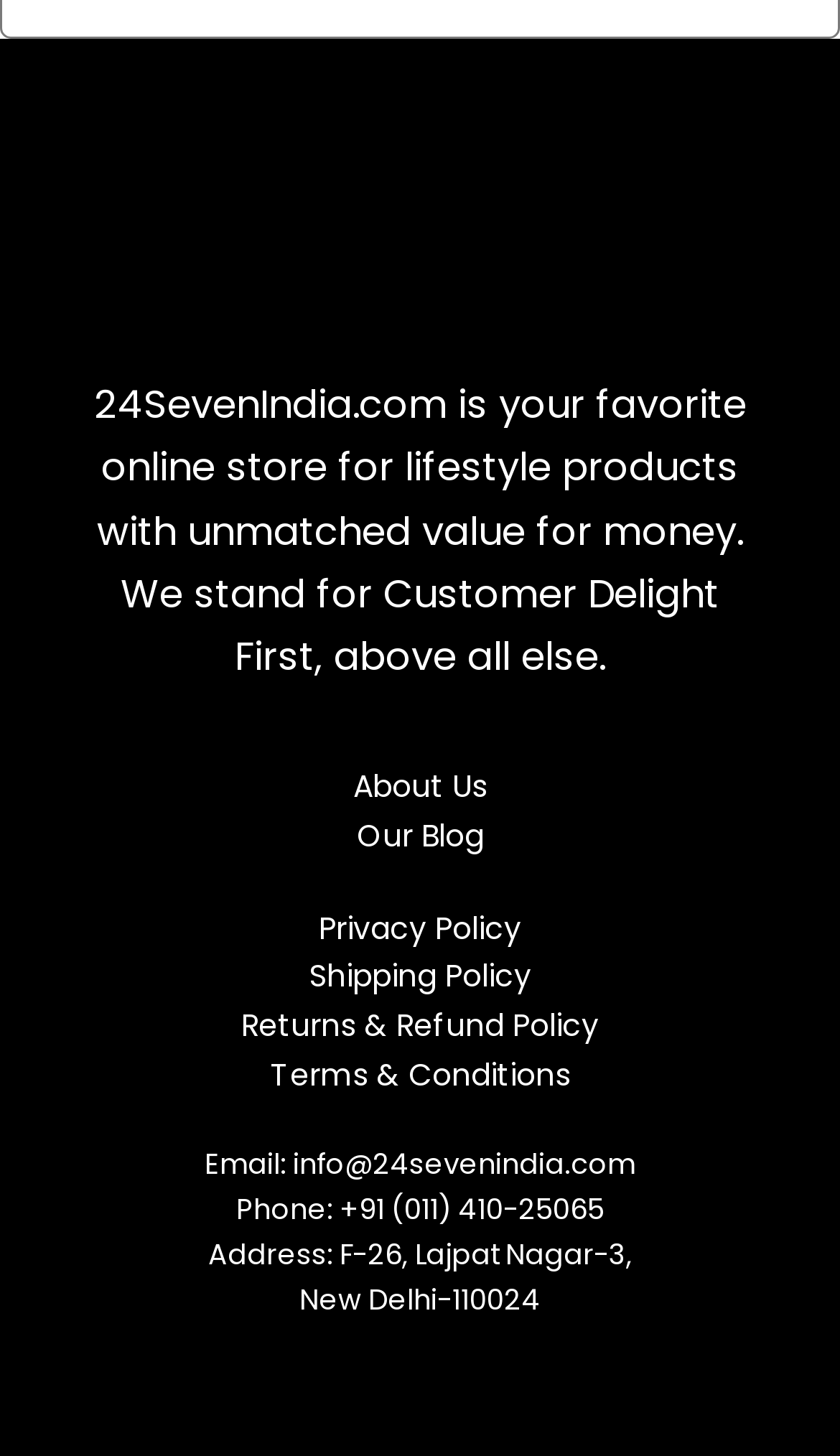Please answer the following question using a single word or phrase: 
What is the company's phone number?

+91 (011) 410-25065